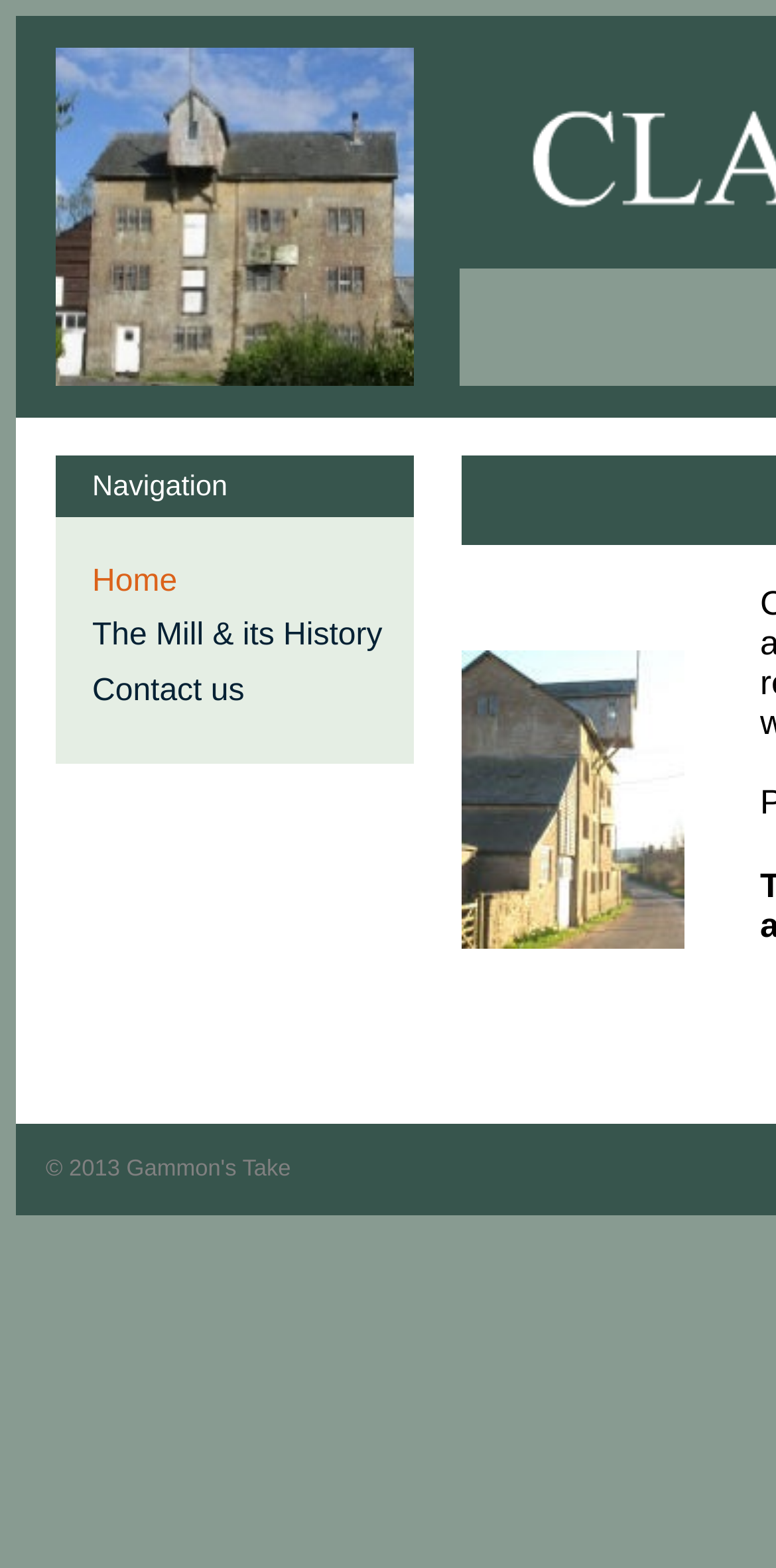How many navigation links are there?
Using the image, provide a concise answer in one word or a short phrase.

4